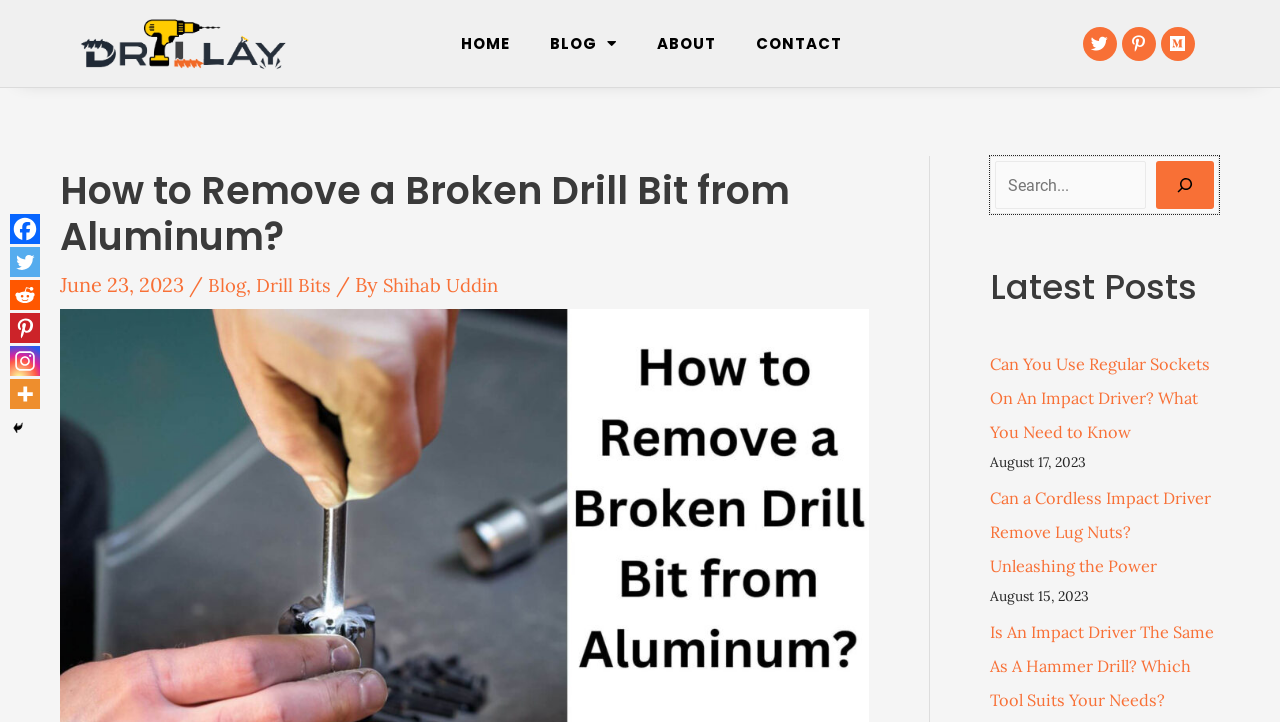What is the website's name?
Using the visual information, answer the question in a single word or phrase.

Drillay